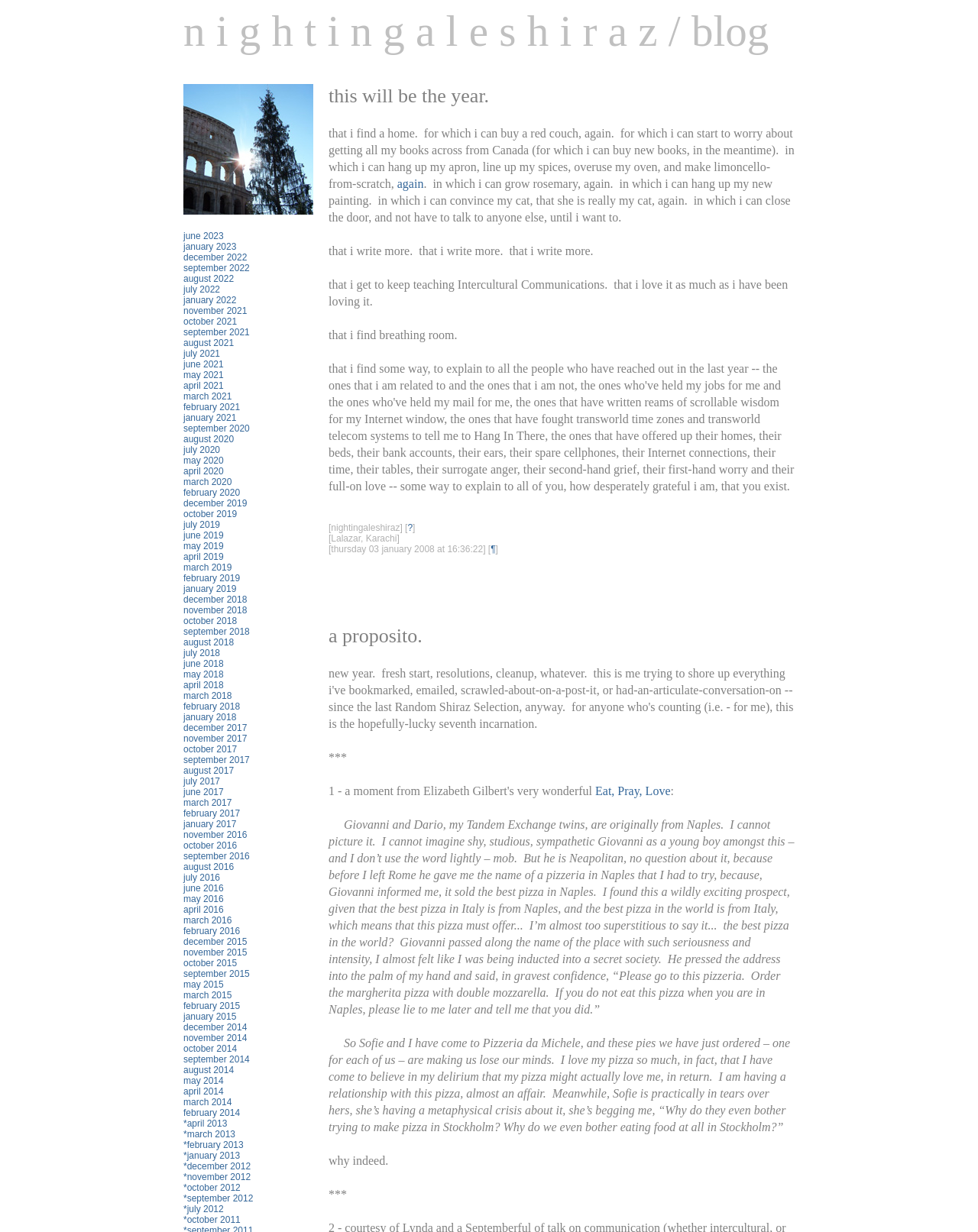Find and specify the bounding box coordinates that correspond to the clickable region for the instruction: "click the link to september 2022".

[0.188, 0.213, 0.255, 0.222]